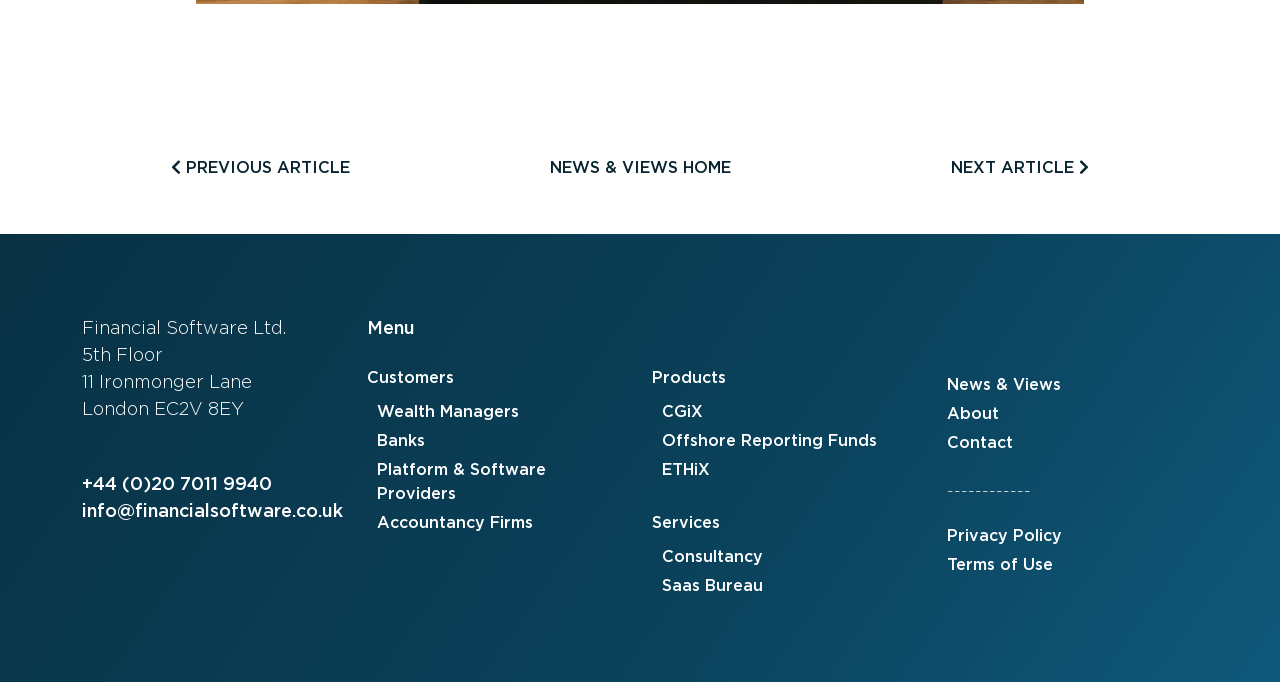Please identify the bounding box coordinates of the area I need to click to accomplish the following instruction: "contact us".

[0.064, 0.734, 0.268, 0.763]